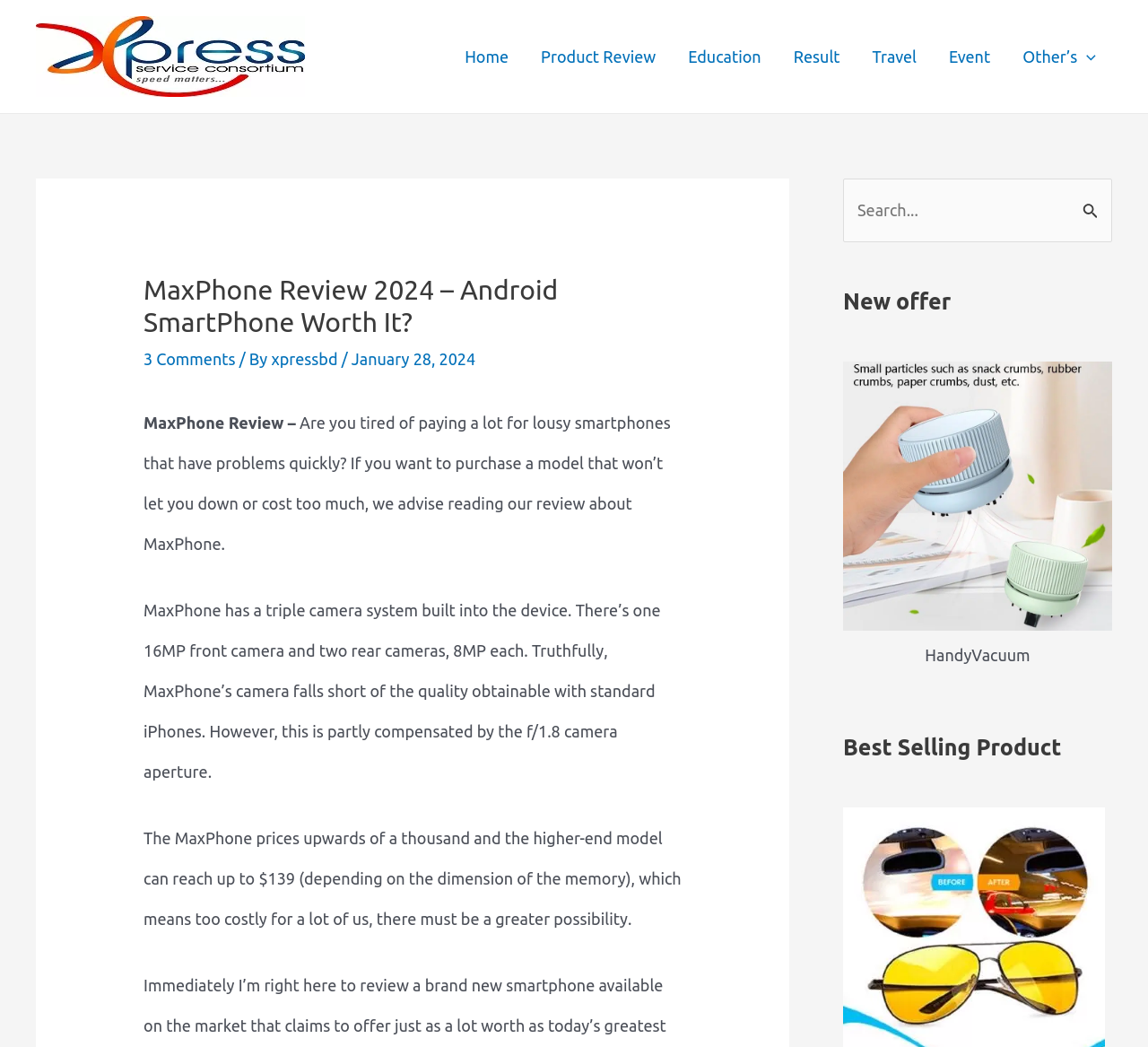Give a succinct answer to this question in a single word or phrase: 
How many comments does the article have?

3